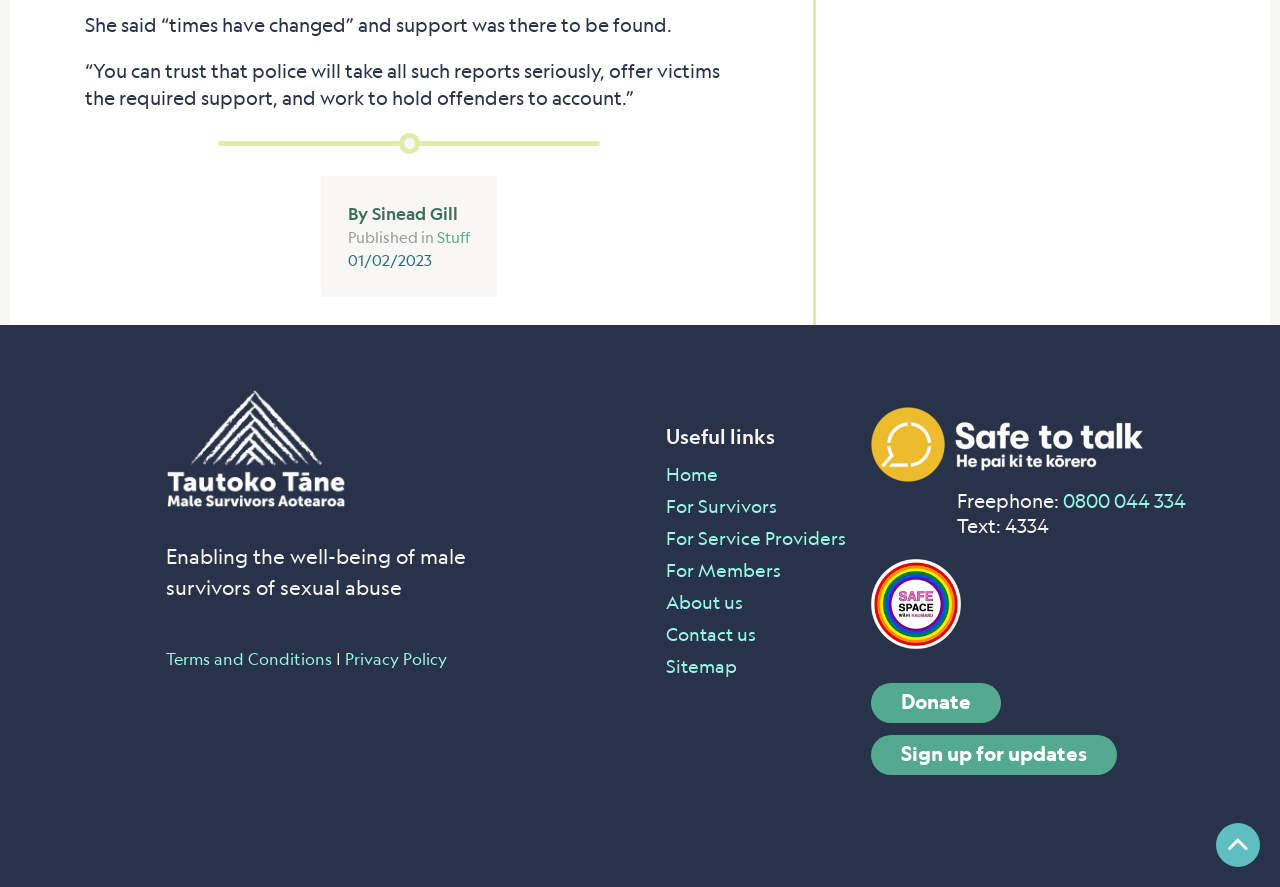Show the bounding box coordinates for the HTML element described as: "Sitemap".

[0.52, 0.738, 0.576, 0.763]